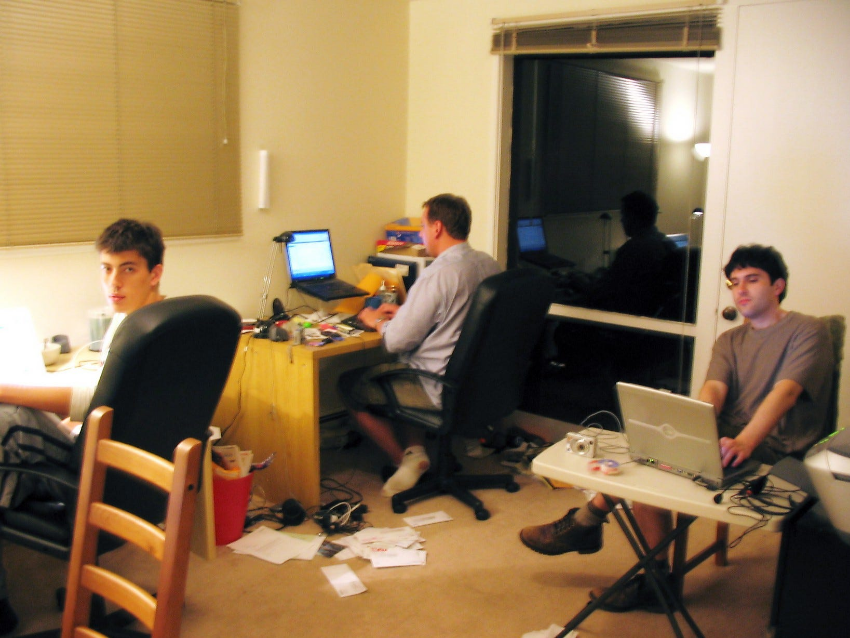Generate an in-depth description of the image.

The image captures a moment at the TechCrunch home office in October 2005, featuring a group of individuals engaged in work. The setting is informal, with three people seated at desks in a cozy yet cluttered workspace. 

On the left, a young man with dark hair and a thoughtful expression is seated at a desk piled with papers and a drink, working intently on his laptop. In the center, a man in a light blue shirt, who appears to be older, is typing on a keyboard, surrounded by various items, including papers and a monitor displaying some work. On the right, another young man wearing a gray shirt is focused on his laptop, with a casual demeanor. The room is illuminated by warm light, contributing to the atmosphere of a bustling startup environment filled with creativity and collaboration. 

This image is part of a narrative illustrating the early days of TechCrunch, capturing the spirit of innovation and connection that characterized the company during its formative years.